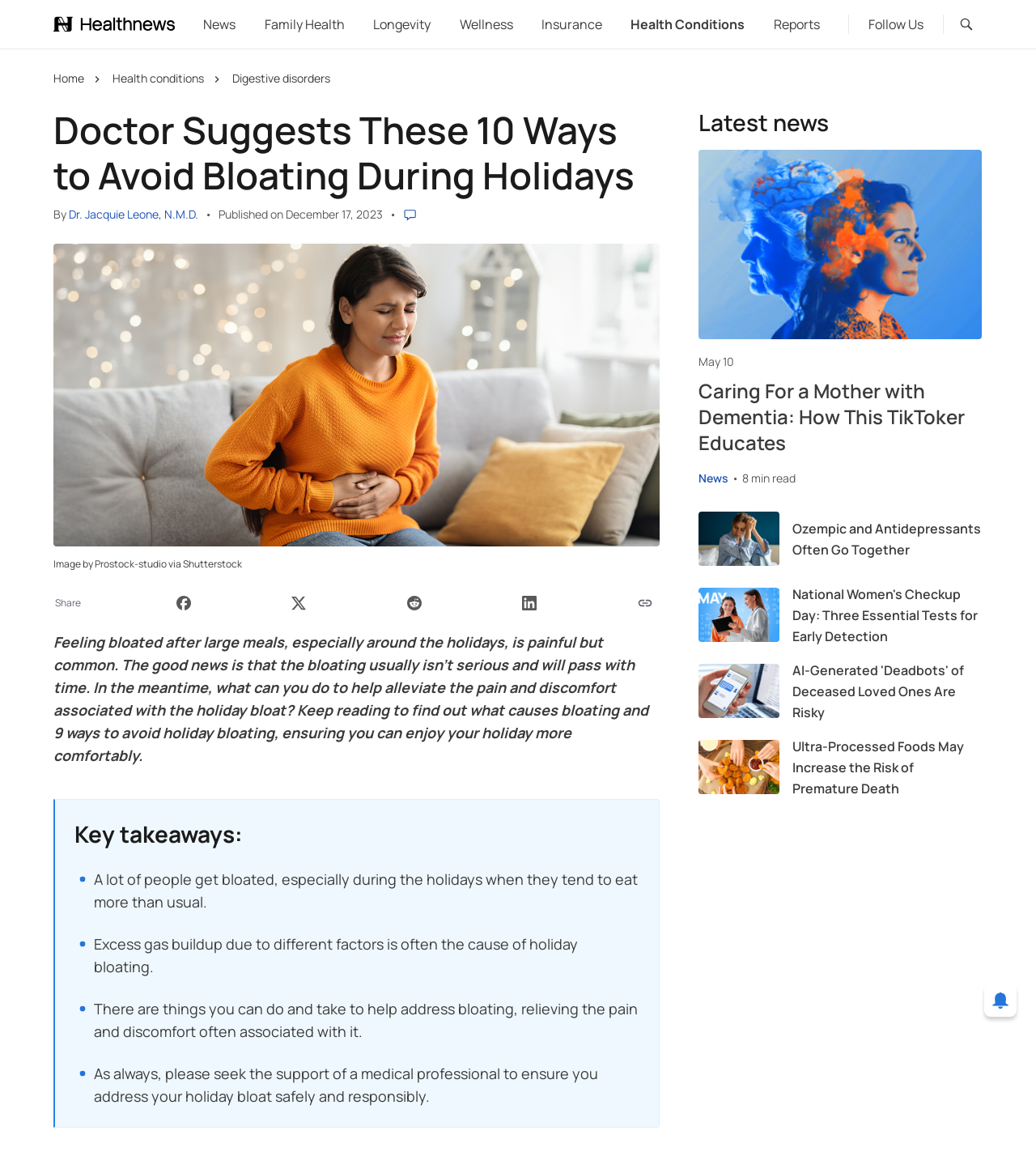What is the topic of the article?
Carefully analyze the image and provide a detailed answer to the question.

I determined the topic of the article by reading the title and the introductory paragraph. The title mentions '10 Ways to Prevent Bloating During Holidays', and the introductory paragraph discusses the issue of bloating during the holiday season, indicating that the article is about holiday bloating.